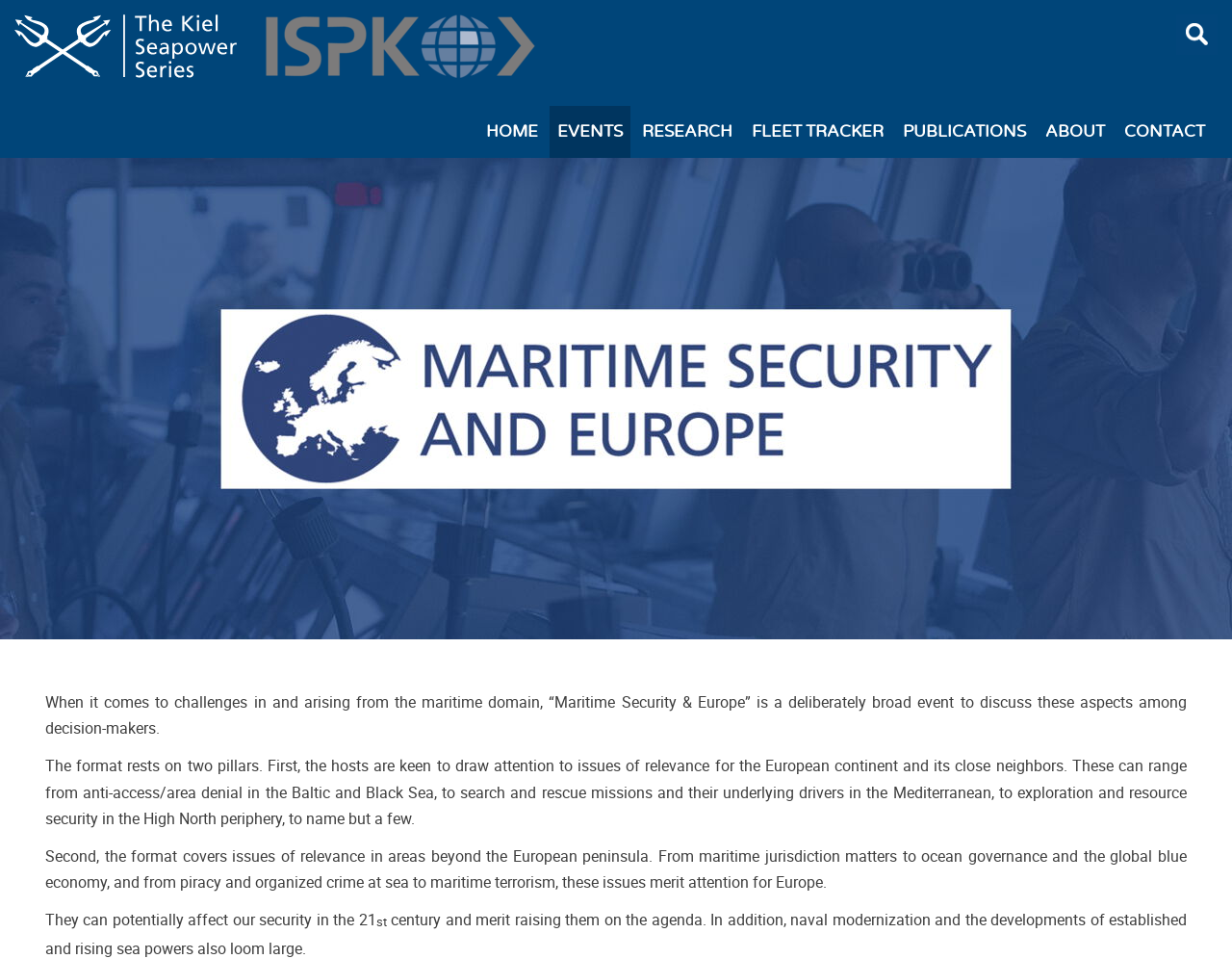Please give the bounding box coordinates of the area that should be clicked to fulfill the following instruction: "Learn about Maritime Security & Europe". The coordinates should be in the format of four float numbers from 0 to 1, i.e., [left, top, right, bottom].

[0.037, 0.721, 0.963, 0.77]